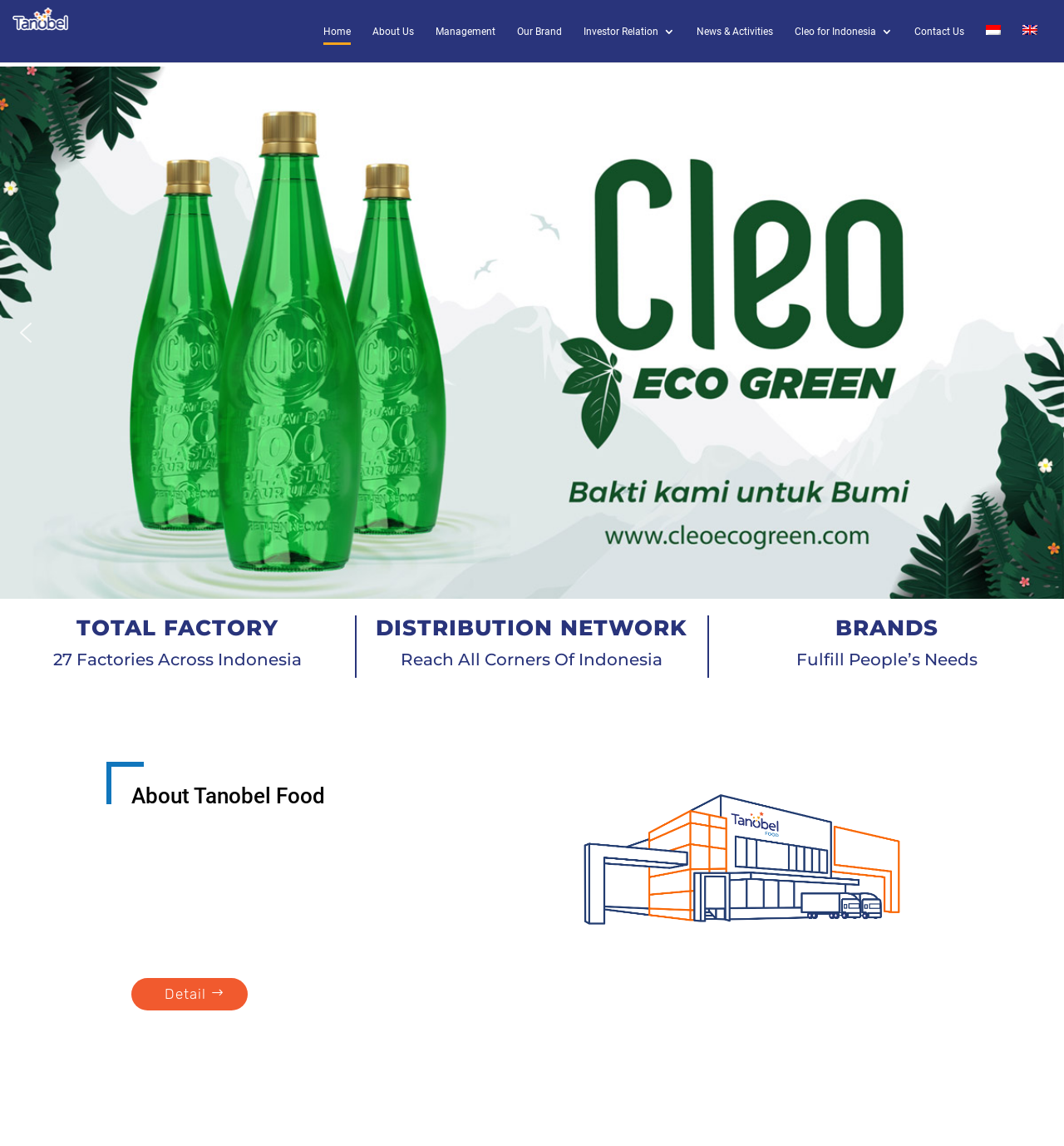Highlight the bounding box coordinates of the region I should click on to meet the following instruction: "Click on the Home link".

[0.304, 0.022, 0.33, 0.054]